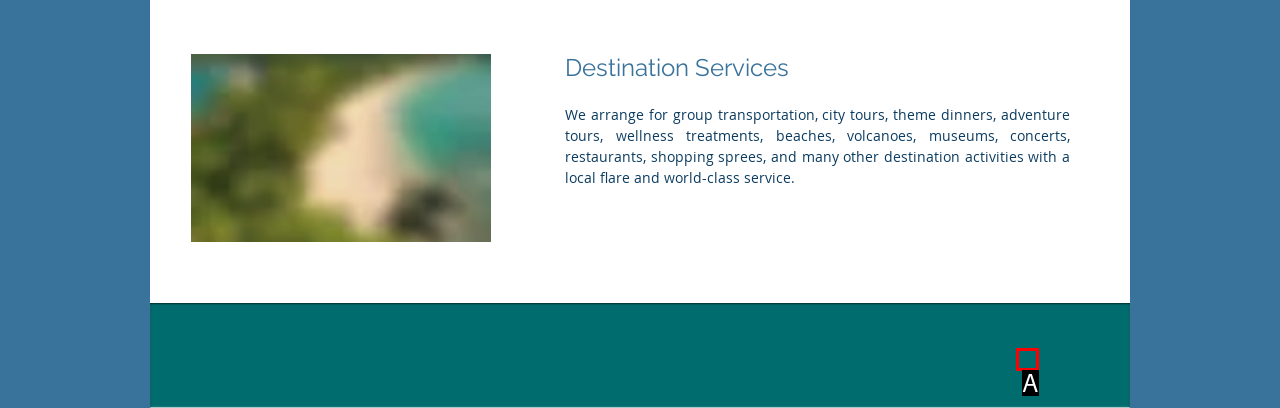Pick the HTML element that corresponds to the description: aria-label="ID Meetings Costa Rica instagram"
Answer with the letter of the correct option from the given choices directly.

A